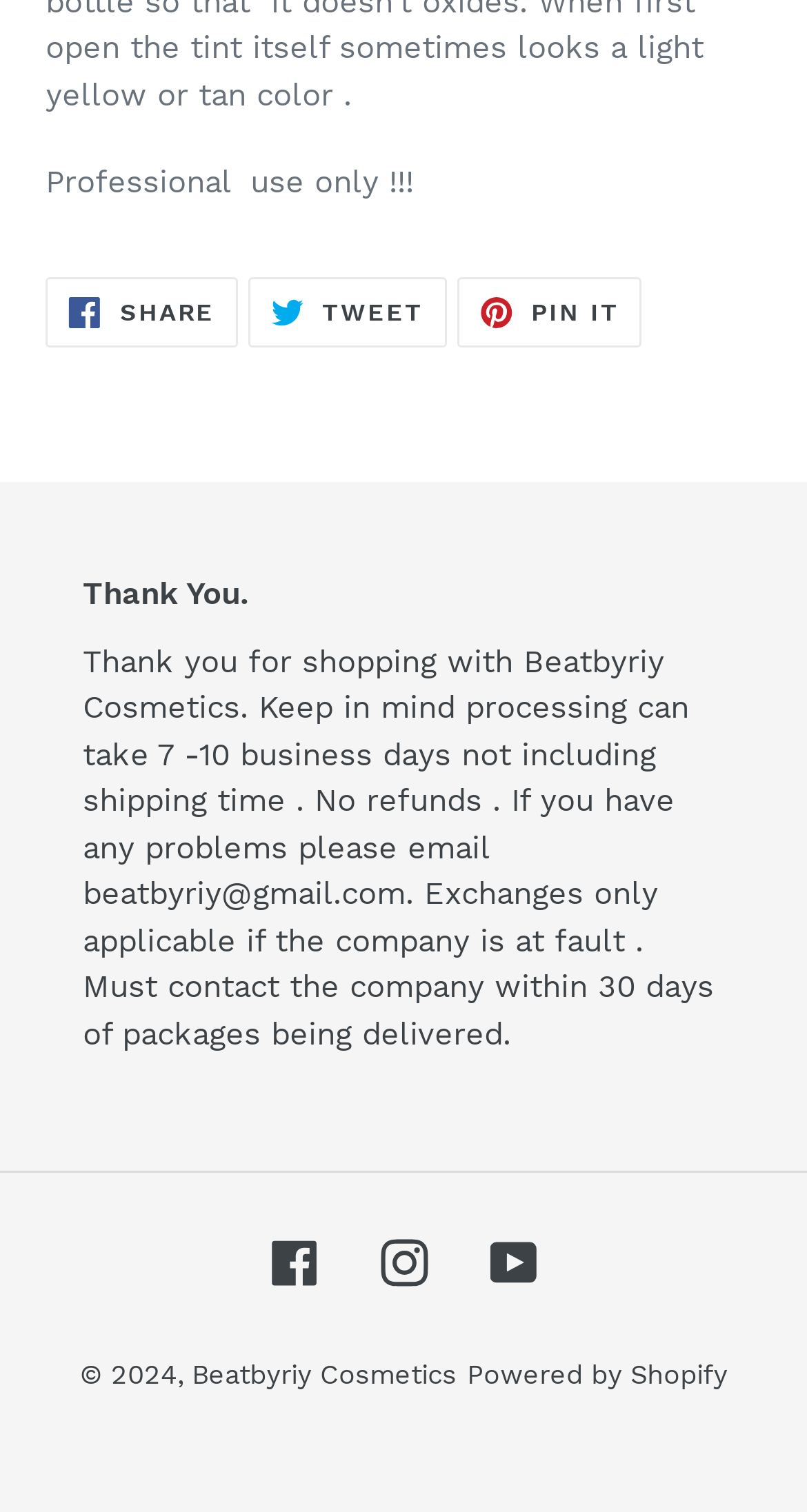Can you specify the bounding box coordinates of the area that needs to be clicked to fulfill the following instruction: "View the Queensland Government website"?

None